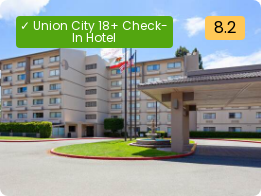What leads to the entrance of the hotel?
Please respond to the question thoroughly and include all relevant details.

A circular driveway leads to the entrance, emphasizing easy access for incoming guests, which means that the hotel has a circular driveway that leads to its entrance.